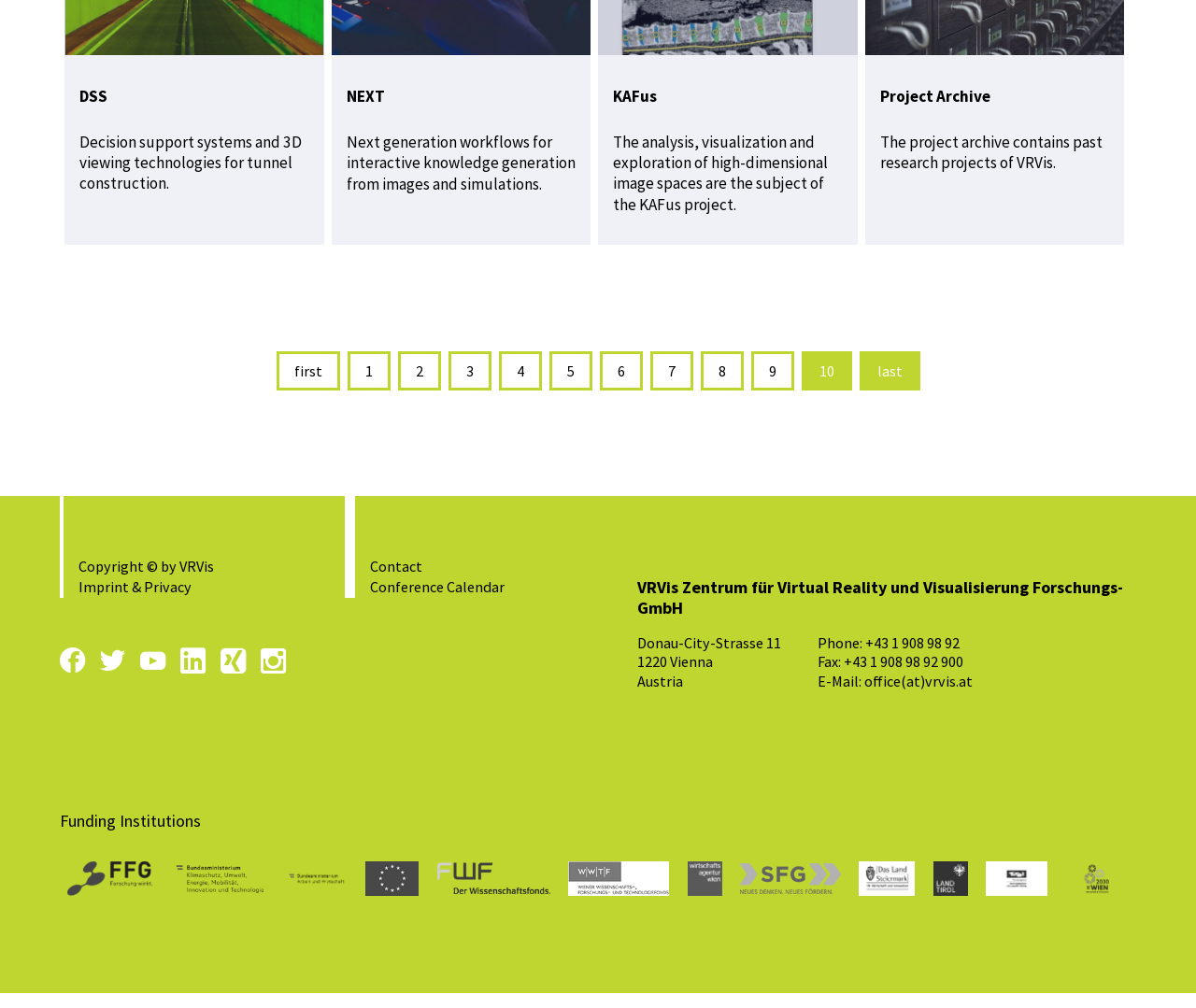Using the format (top-left x, top-left y, bottom-right x, bottom-right y), provide the bounding box coordinates for the described UI element. All values should be floating point numbers between 0 and 1: title="Standortagentur Tirol"

[0.818, 0.862, 0.882, 0.911]